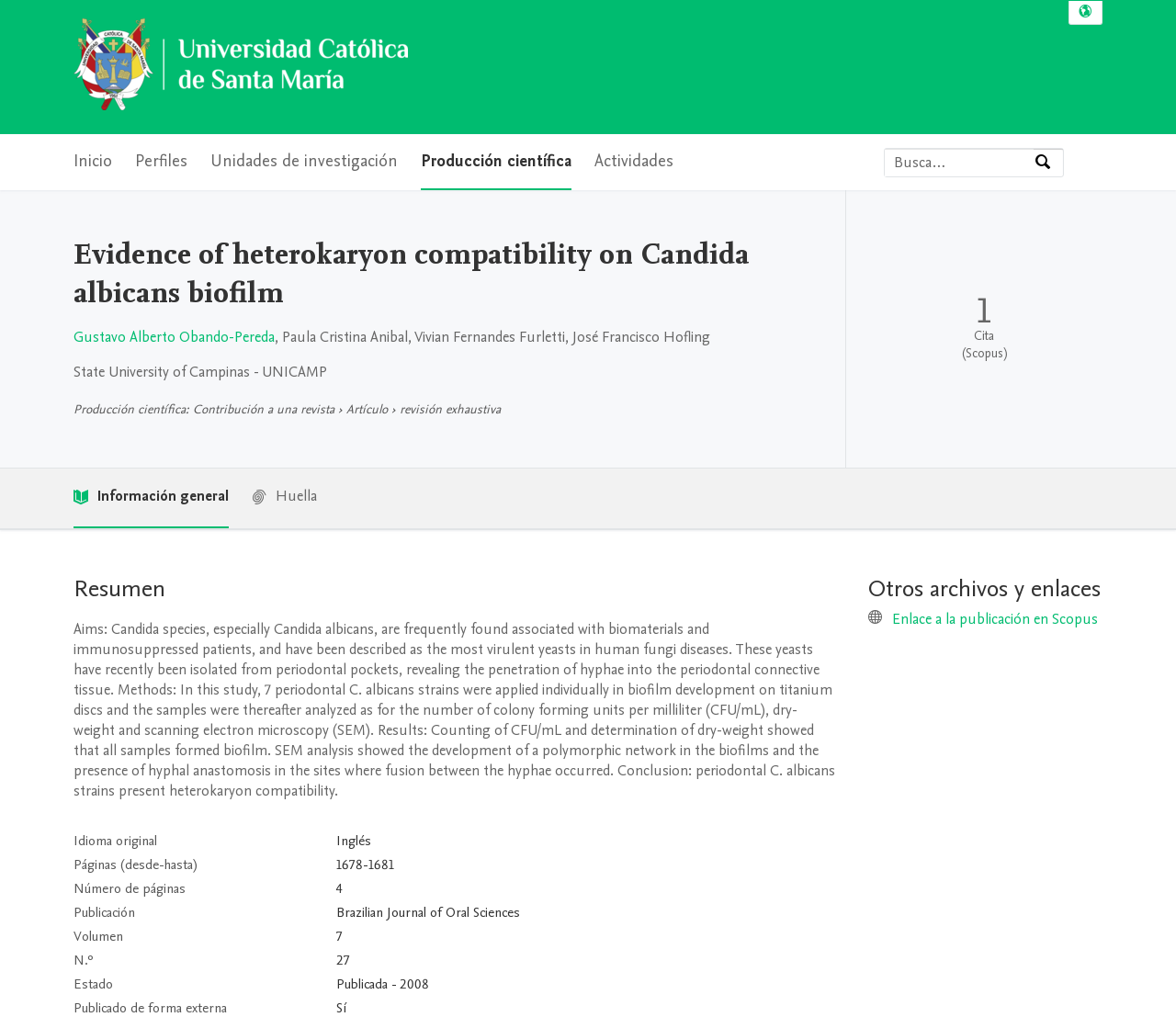Please indicate the bounding box coordinates of the element's region to be clicked to achieve the instruction: "Click the Universidad Católica de Santa María logo". Provide the coordinates as four float numbers between 0 and 1, i.e., [left, top, right, bottom].

[0.062, 0.018, 0.347, 0.114]